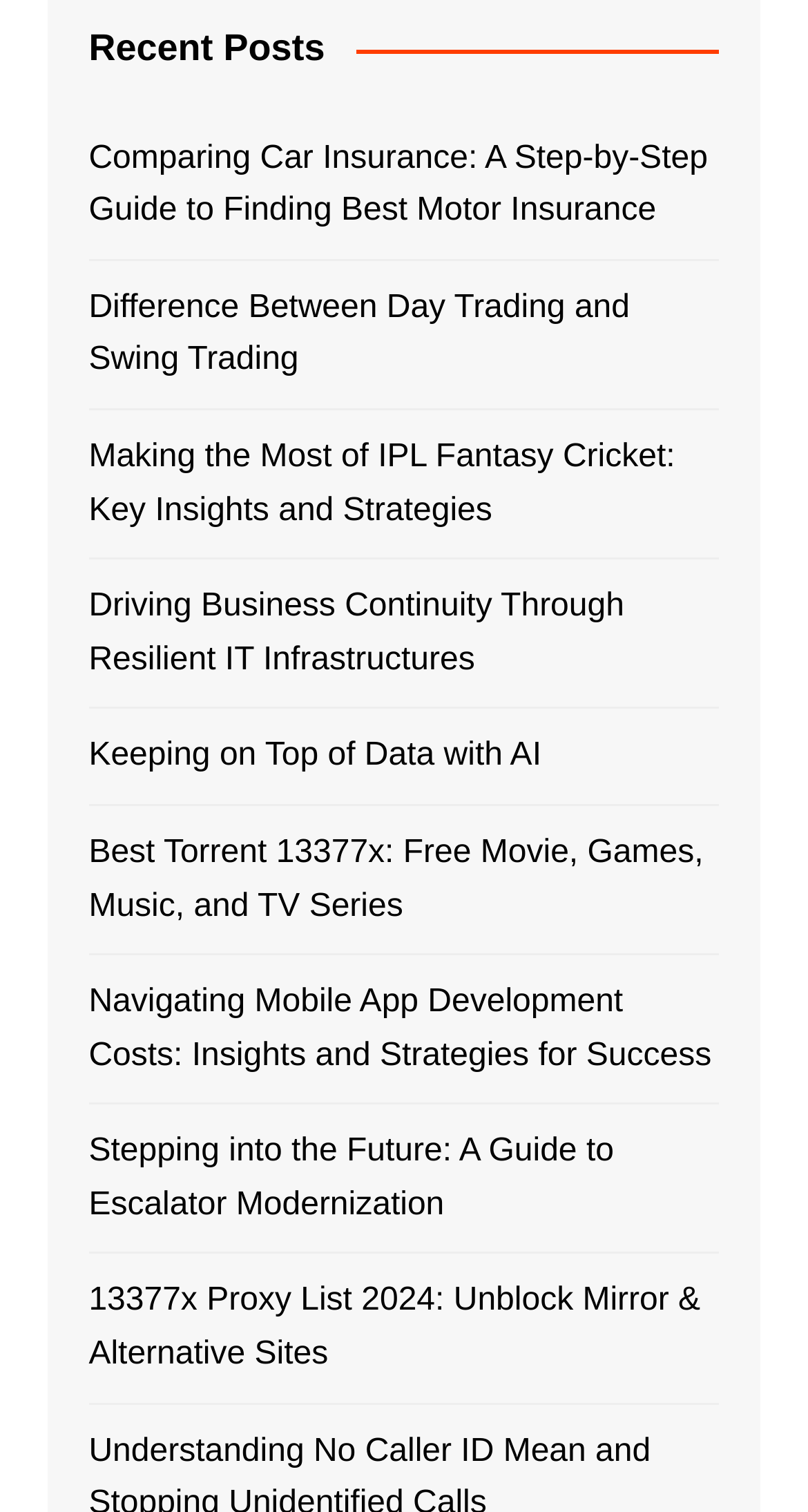What is the last post about?
Based on the image, respond with a single word or phrase.

13377x Proxy List